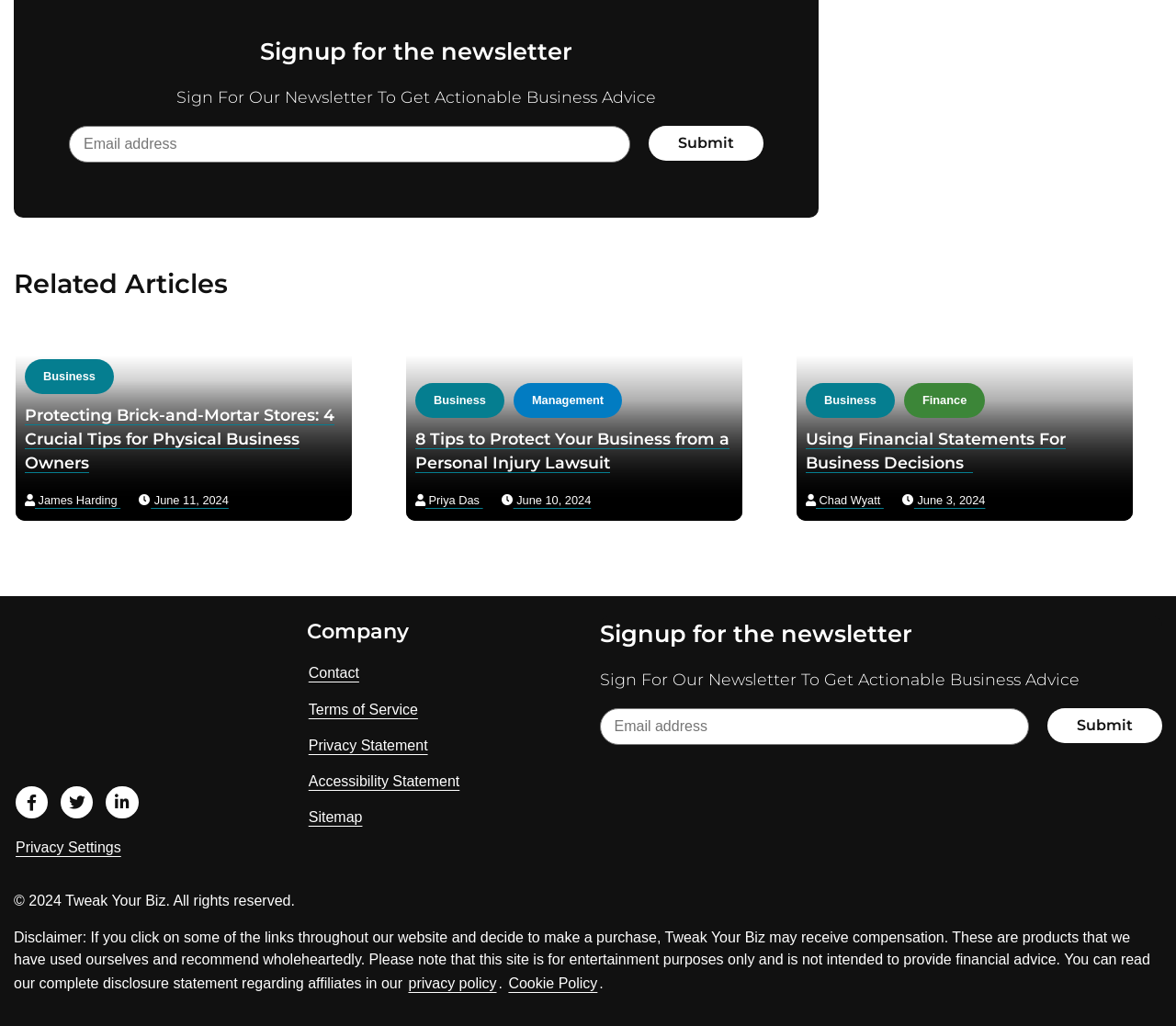Predict the bounding box for the UI component with the following description: "Contact".

[0.261, 0.644, 0.307, 0.669]